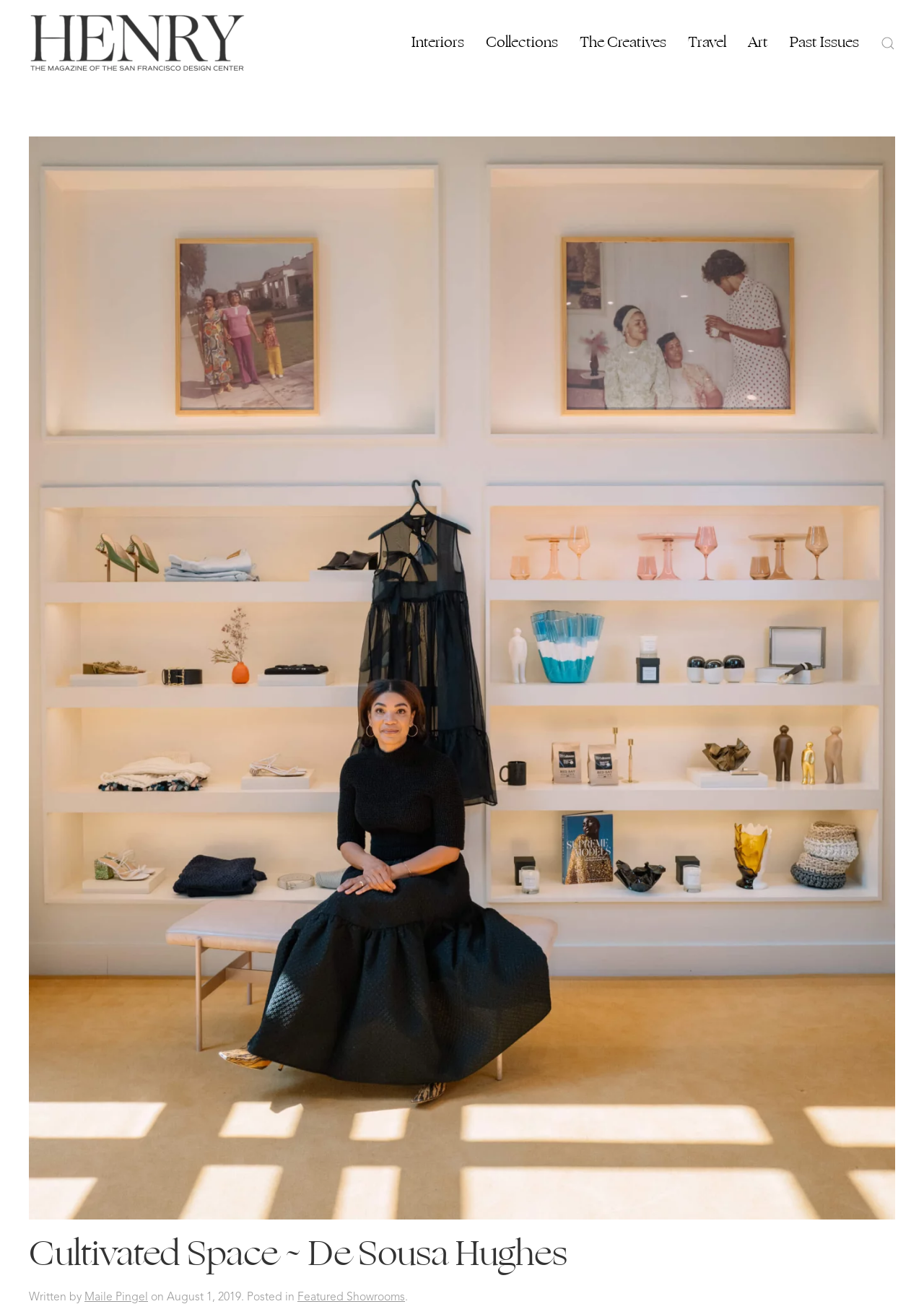Give a concise answer using only one word or phrase for this question:
What are the categories listed at the top?

Interiors, Collections, etc.